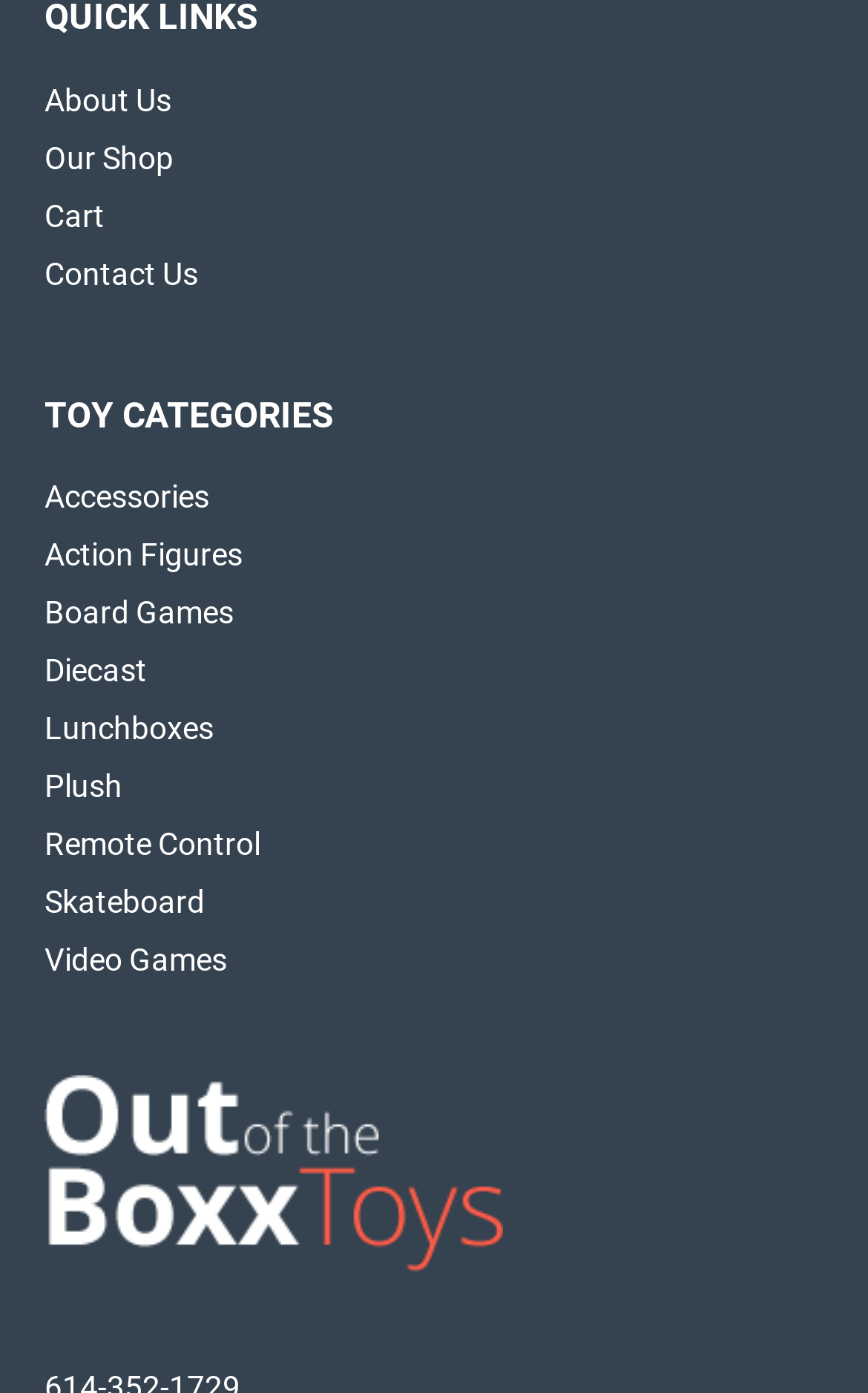Determine the bounding box coordinates for the HTML element mentioned in the following description: "alt="Out of the Boxx Toys"". The coordinates should be a list of four floats ranging from 0 to 1, represented as [left, top, right, bottom].

[0.051, 0.828, 0.579, 0.853]